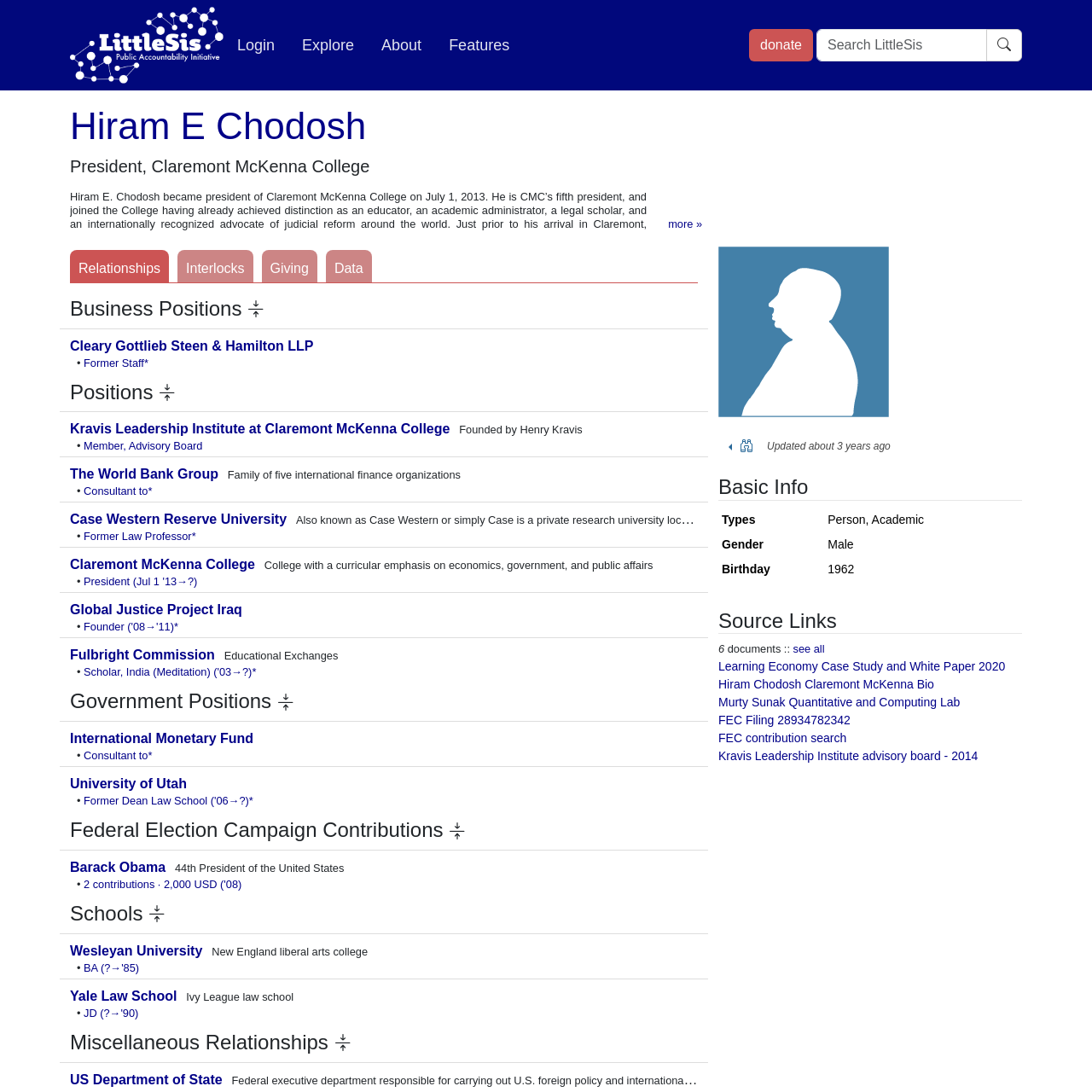Please locate the bounding box coordinates of the element's region that needs to be clicked to follow the instruction: "Search LittleSis". The bounding box coordinates should be provided as four float numbers between 0 and 1, i.e., [left, top, right, bottom].

[0.748, 0.027, 0.904, 0.056]